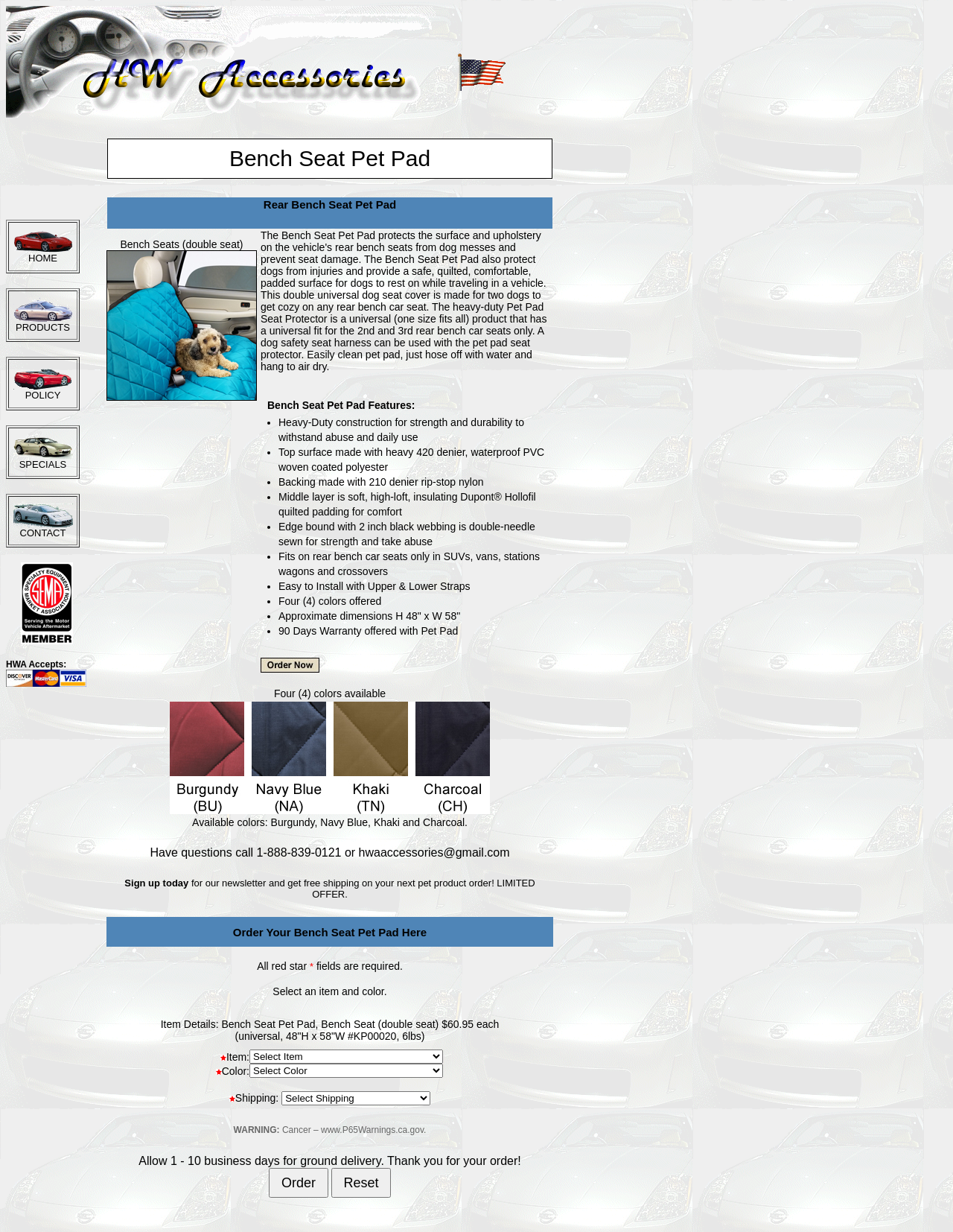Produce an elaborate caption capturing the essence of the webpage.

The webpage appears to be an e-commerce website, specifically a pet accessories store. At the top, there is a logo of "HW Accessories LLC" accompanied by a small image. To the right of the logo, there is a small graphic.

Below the top section, there is a navigation menu with several tabs, including "HOME", "PRODUCTS", "POLICY", "SPECIALS", and "CONTACT". Each tab has a corresponding image. The tabs are arranged vertically, with "HOME" at the top and "CONTACT" at the bottom.

To the right of the navigation menu, there is a large section that takes up most of the page. This section contains a series of images, including a "car bras picture graphic" and several other images that appear to be related to pet accessories.

At the bottom of the page, there is a section that displays the company's membership in the Specialty Equipment Market Association (SEMA). This section includes an image of the SEMA logo.

Throughout the page, there are several small images and graphics that add visual interest and separate the different sections of the page. Overall, the webpage has a clean and organized layout, making it easy to navigate and find the desired information.